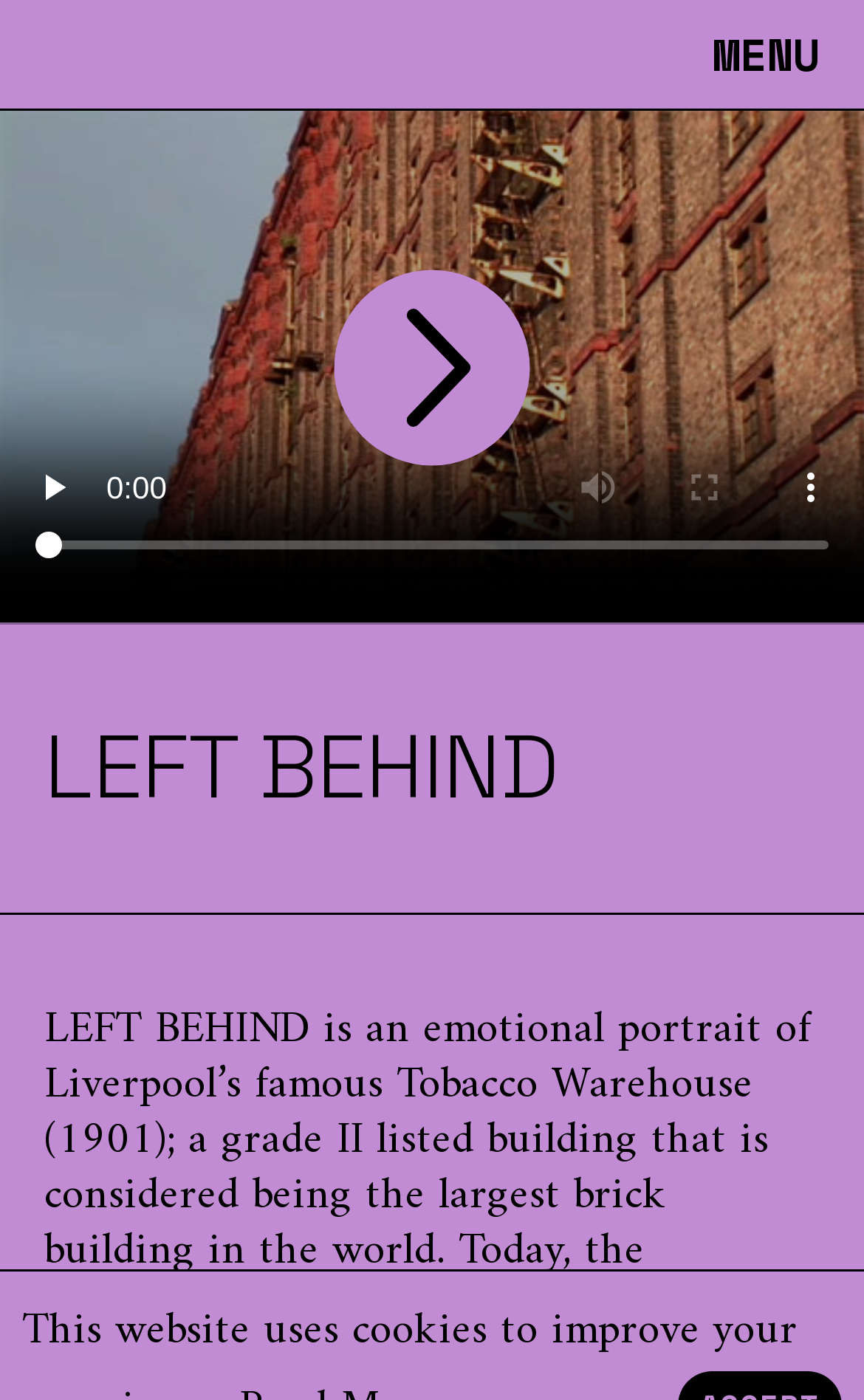Provide a one-word or one-phrase answer to the question:
What is the current state of the mute button?

Disabled